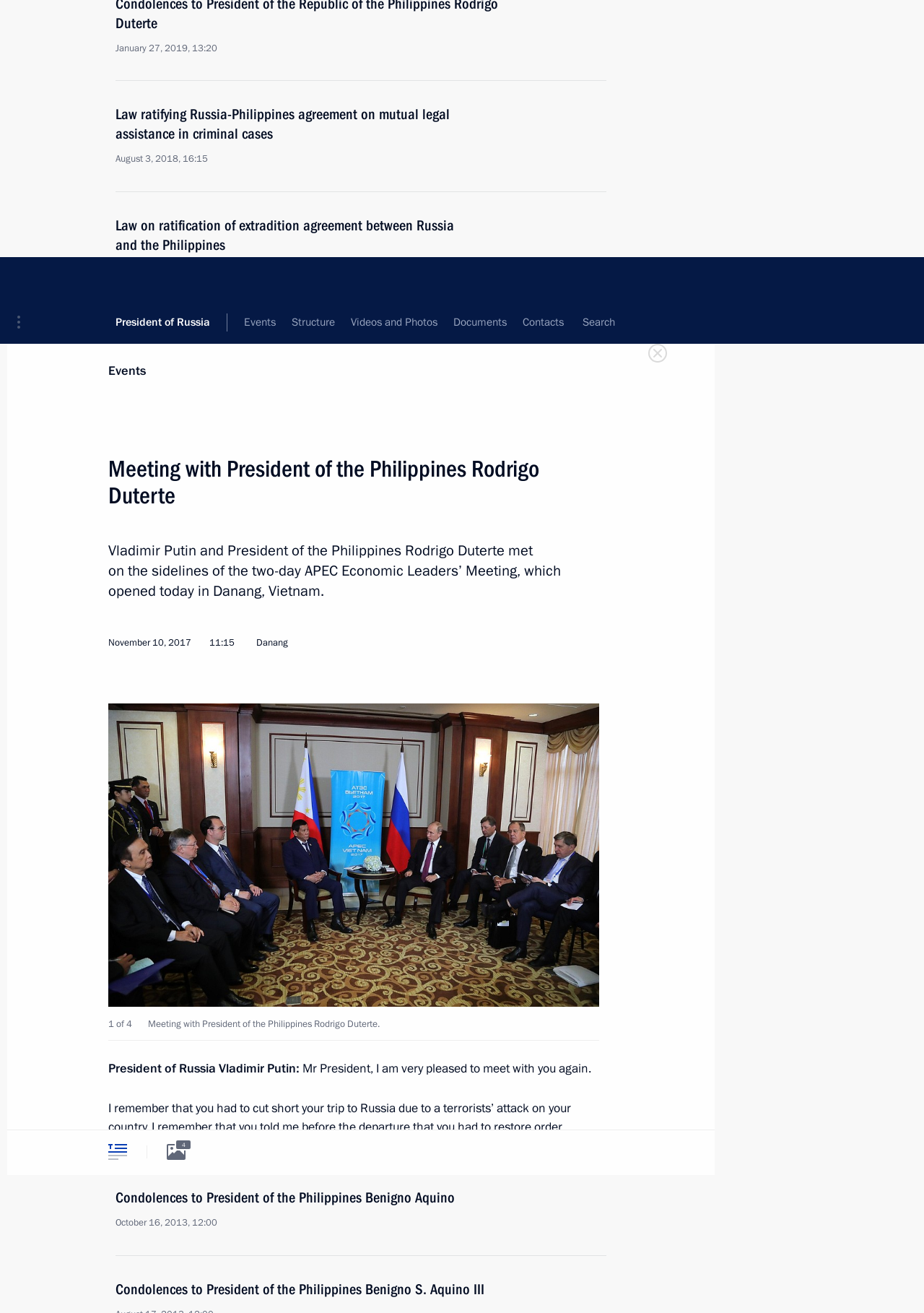Using the provided description Zakra, find the bounding box coordinates for the UI element. Provide the coordinates in (top-left x, top-left y, bottom-right x, bottom-right y) format, ensuring all values are between 0 and 1.

None